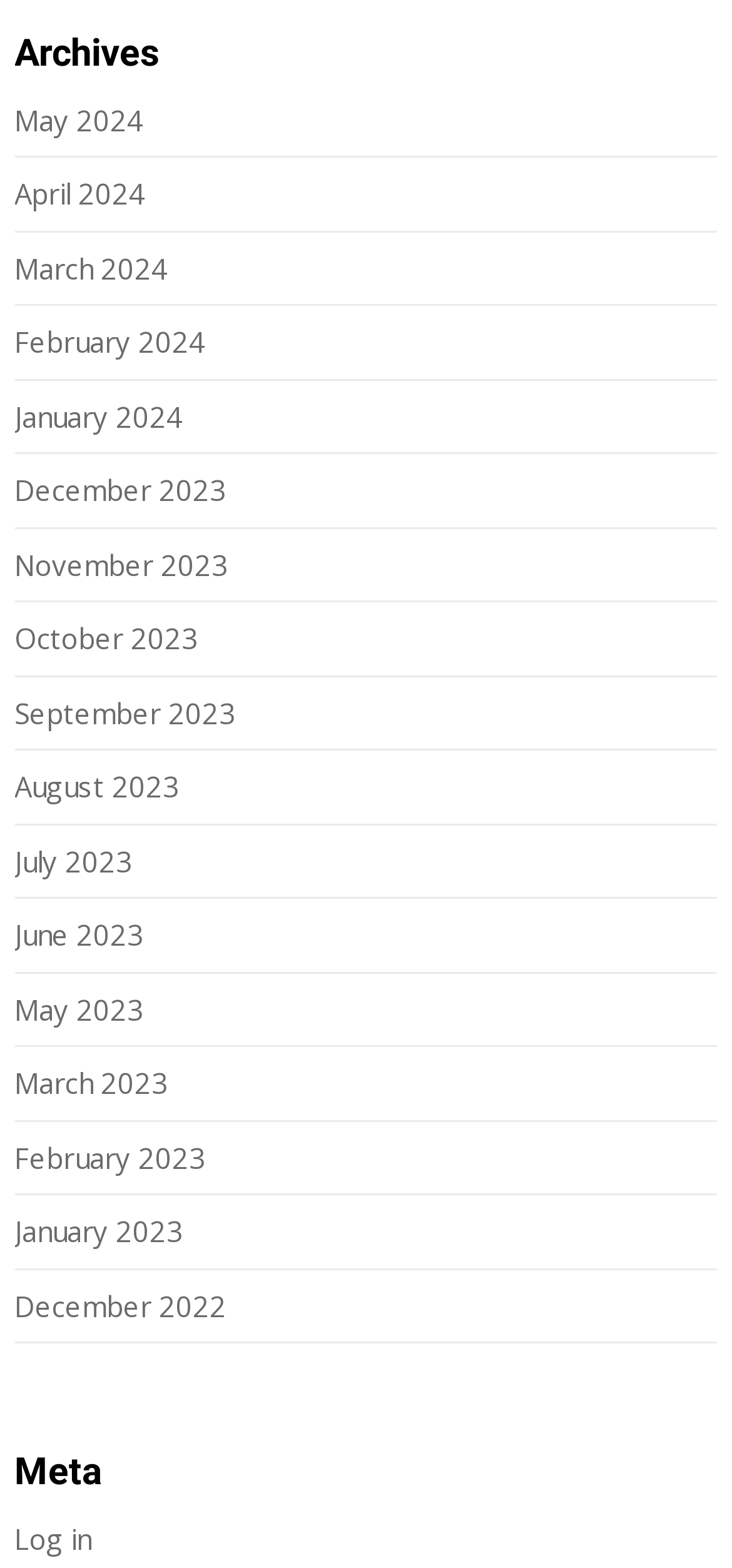What is the earliest month listed?
Please answer the question with a detailed and comprehensive explanation.

I looked at the link elements with month names and found that 'December 2022' is the last one, which suggests it is the earliest month listed.